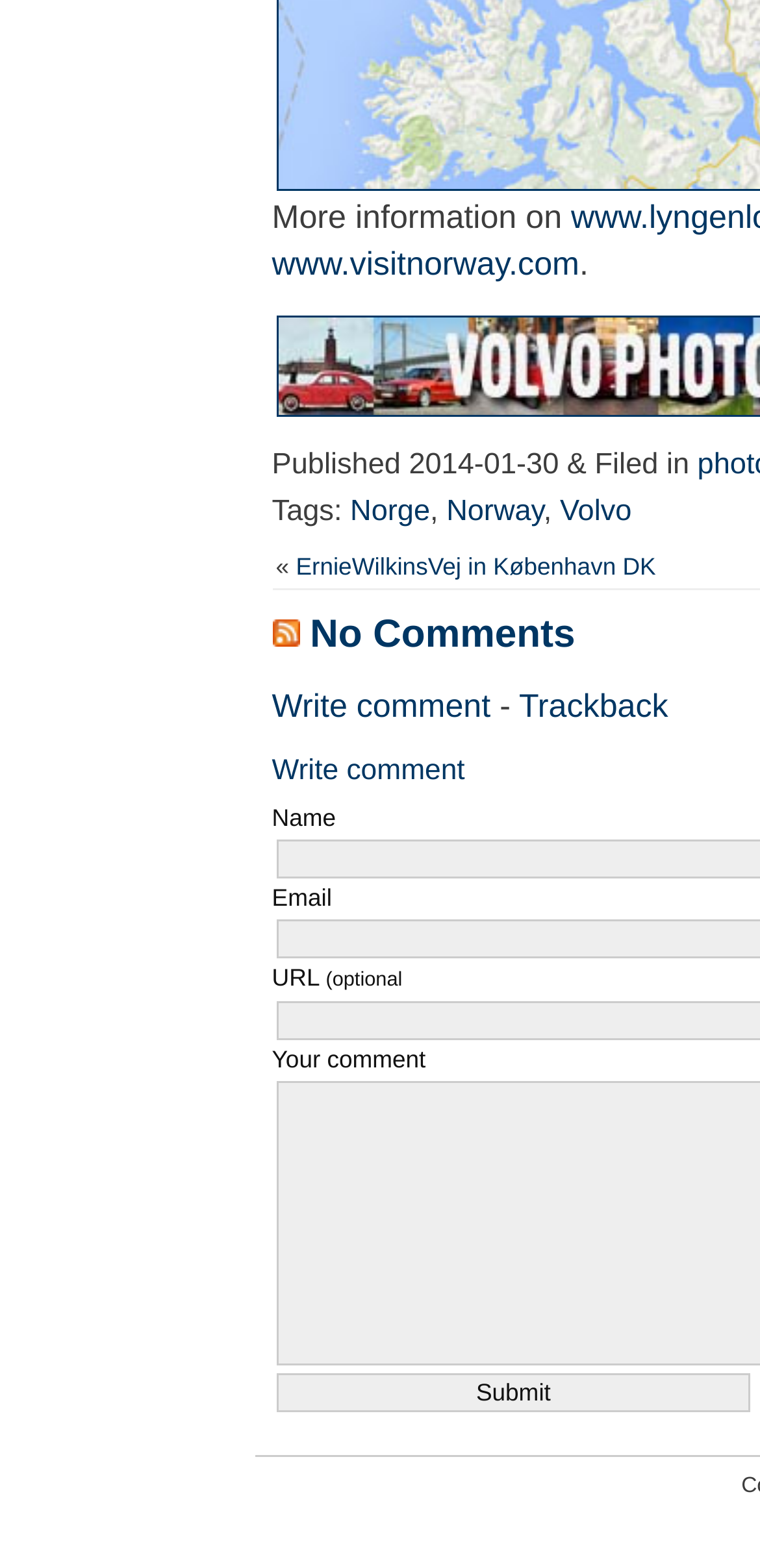Provide the bounding box coordinates of the section that needs to be clicked to accomplish the following instruction: "Click on the link to ErnieWilkinsVej in København DK."

[0.389, 0.353, 0.863, 0.371]